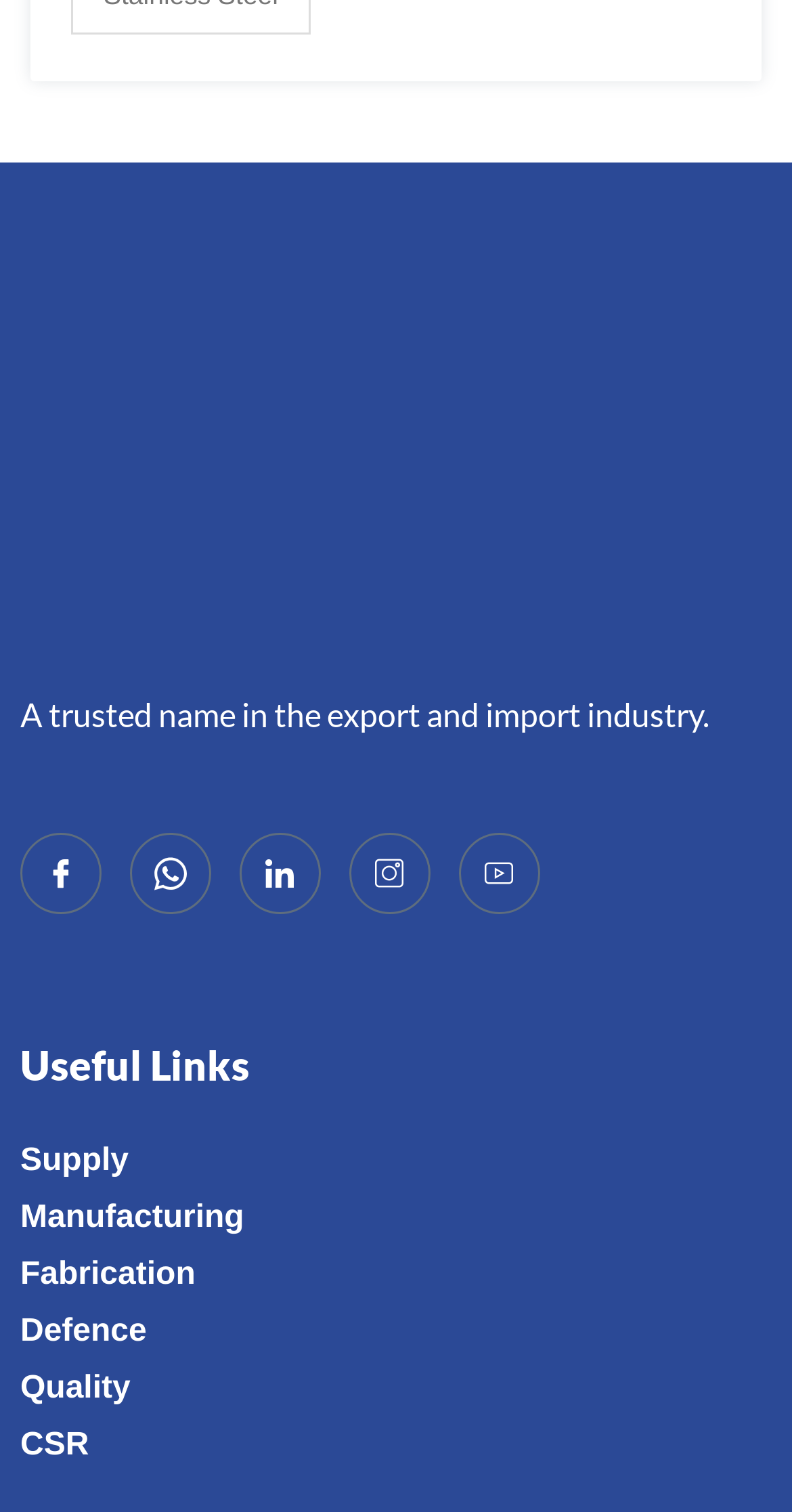Give a concise answer using only one word or phrase for this question:
How many links are present under 'Useful Links'?

6